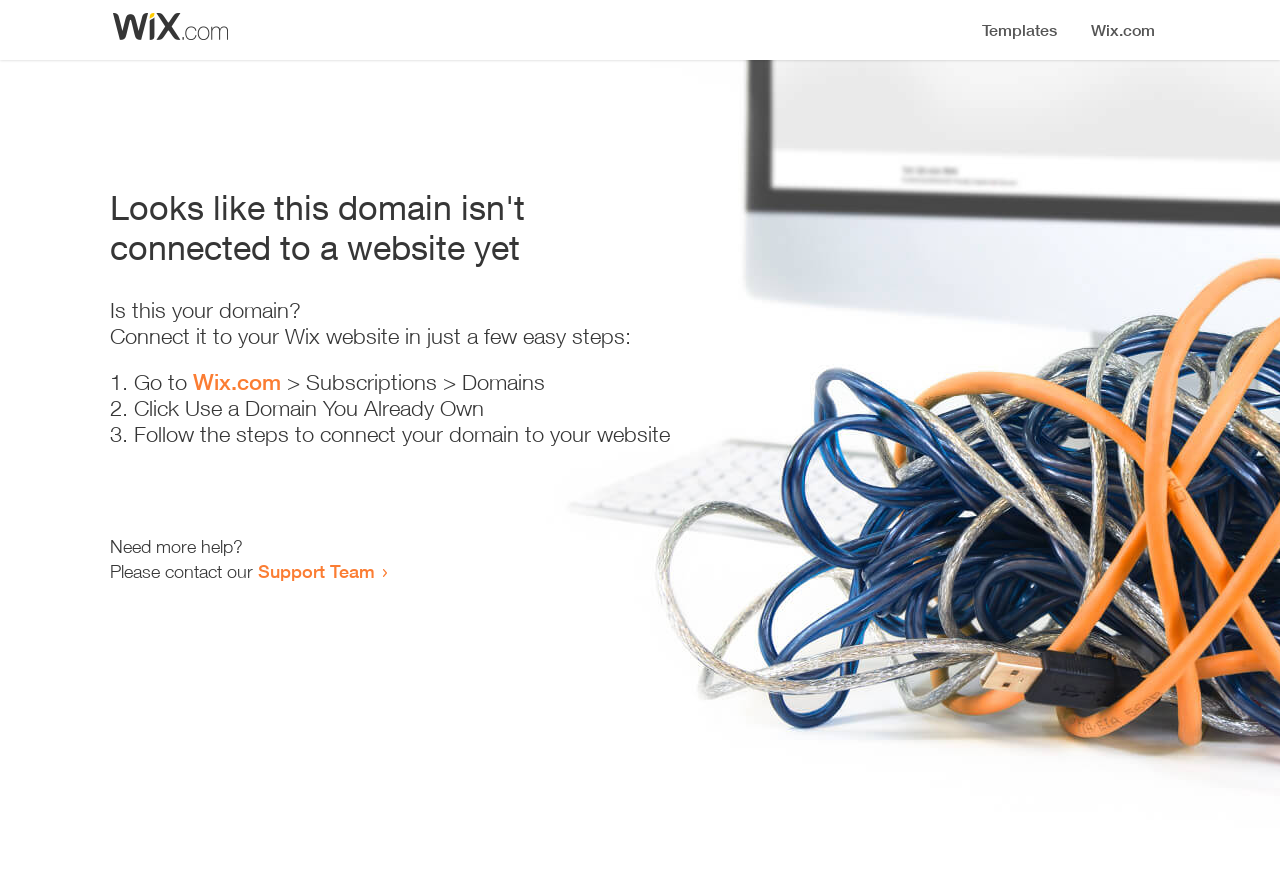Ascertain the bounding box coordinates for the UI element detailed here: "Support Team". The coordinates should be provided as [left, top, right, bottom] with each value being a float between 0 and 1.

[0.202, 0.626, 0.293, 0.651]